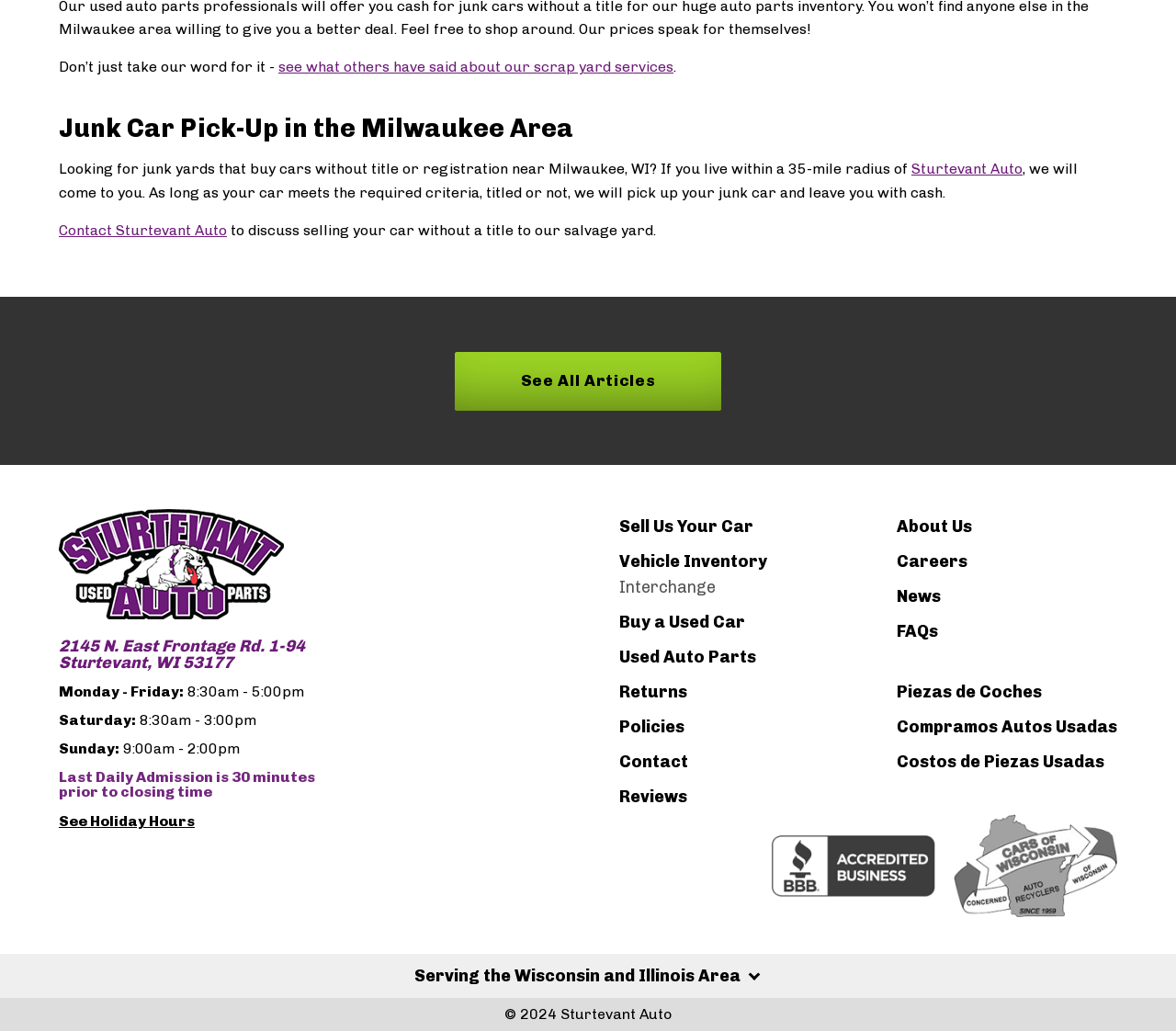Please specify the bounding box coordinates of the clickable region necessary for completing the following instruction: "Sell us your car". The coordinates must consist of four float numbers between 0 and 1, i.e., [left, top, right, bottom].

[0.527, 0.501, 0.641, 0.521]